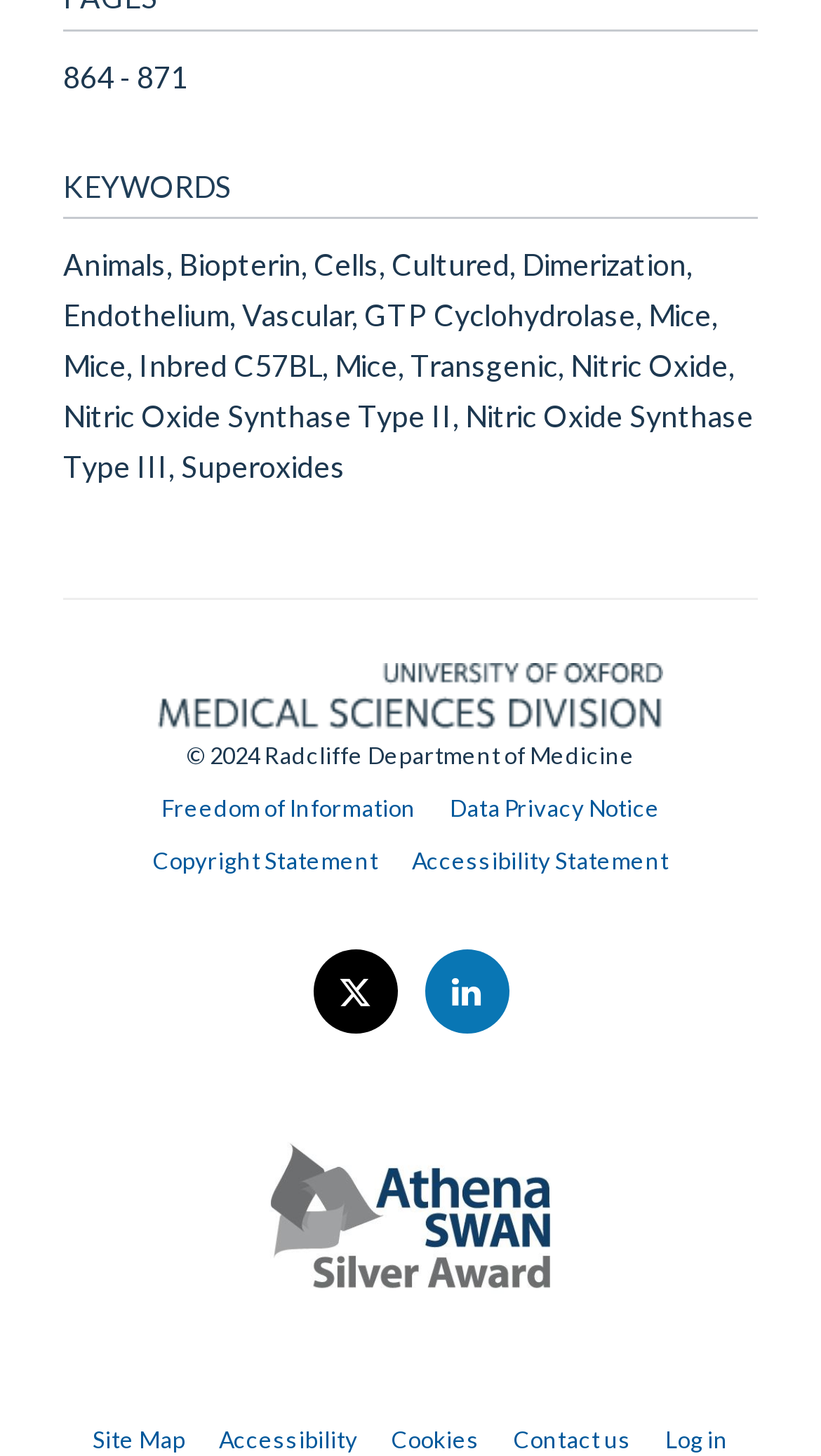Please determine the bounding box coordinates of the area that needs to be clicked to complete this task: 'Go to Site Map'. The coordinates must be four float numbers between 0 and 1, formatted as [left, top, right, bottom].

[0.113, 0.979, 0.226, 0.998]